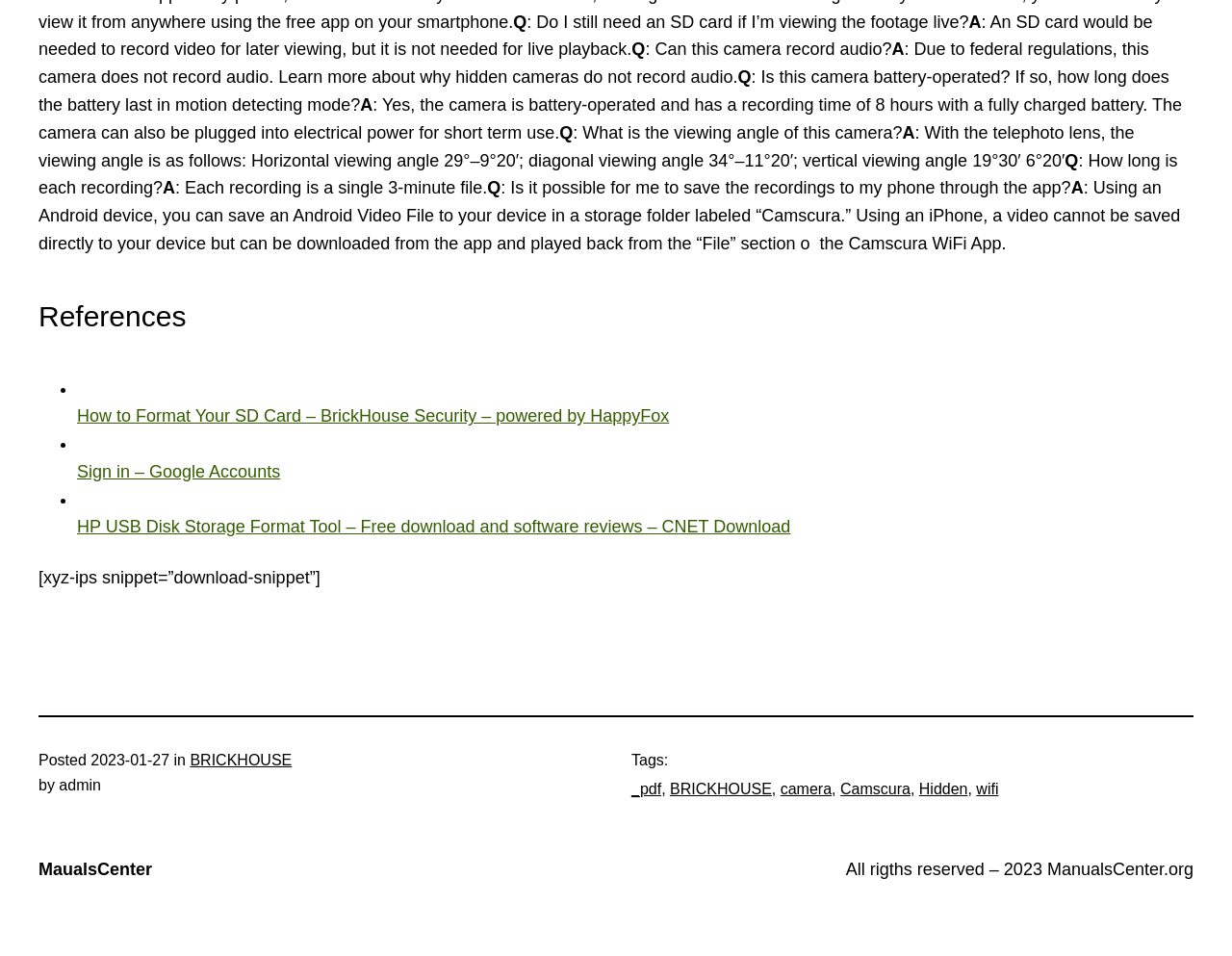Please provide a comprehensive answer to the question below using the information from the image: Can recordings be saved to a phone through the app?

According to the Q&A section, using an Android device, recordings can be saved to the device in a storage folder labeled 'Camscura', but on an iPhone, videos cannot be saved directly to the device but can be downloaded from the app and played back from the 'File' section of the Camscura WiFi App.